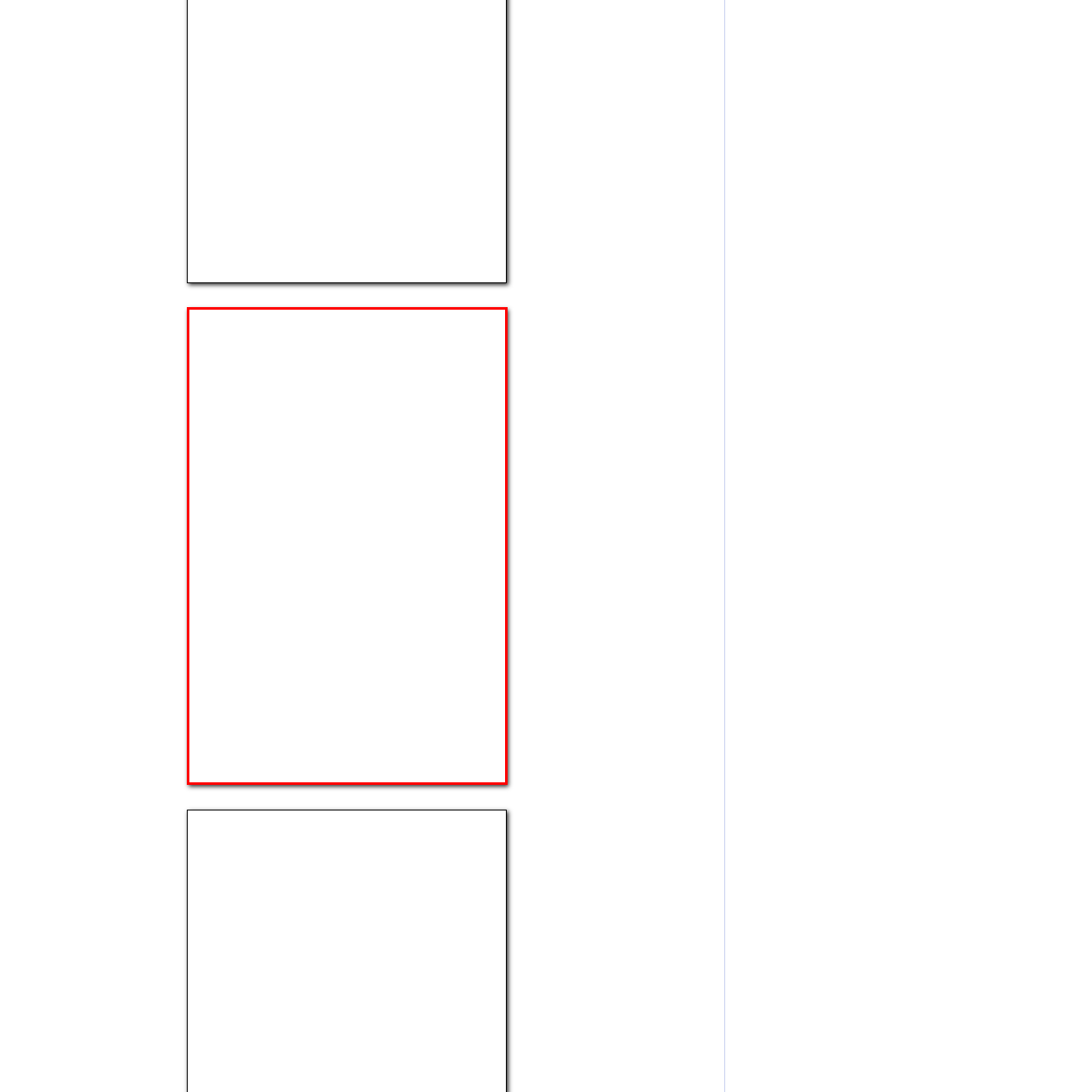Provide a comprehensive description of the image located within the red boundary.

The image is labeled as '504a' and appears to be part of a broader content structure, likely serving as a visual element within a linked section of a webpage. Its positioning on the screen suggests it plays a significant role in enhancing the user experience or conveying information pertinent to the surrounding text. The dimensions indicate it occupies a noticeable portion of the area, drawing attention while complementing the content that precedes or follows it. This image could be illustrative, decorative, or functional, aimed at engaging users and enriching their understanding of the webpage's subject matter.